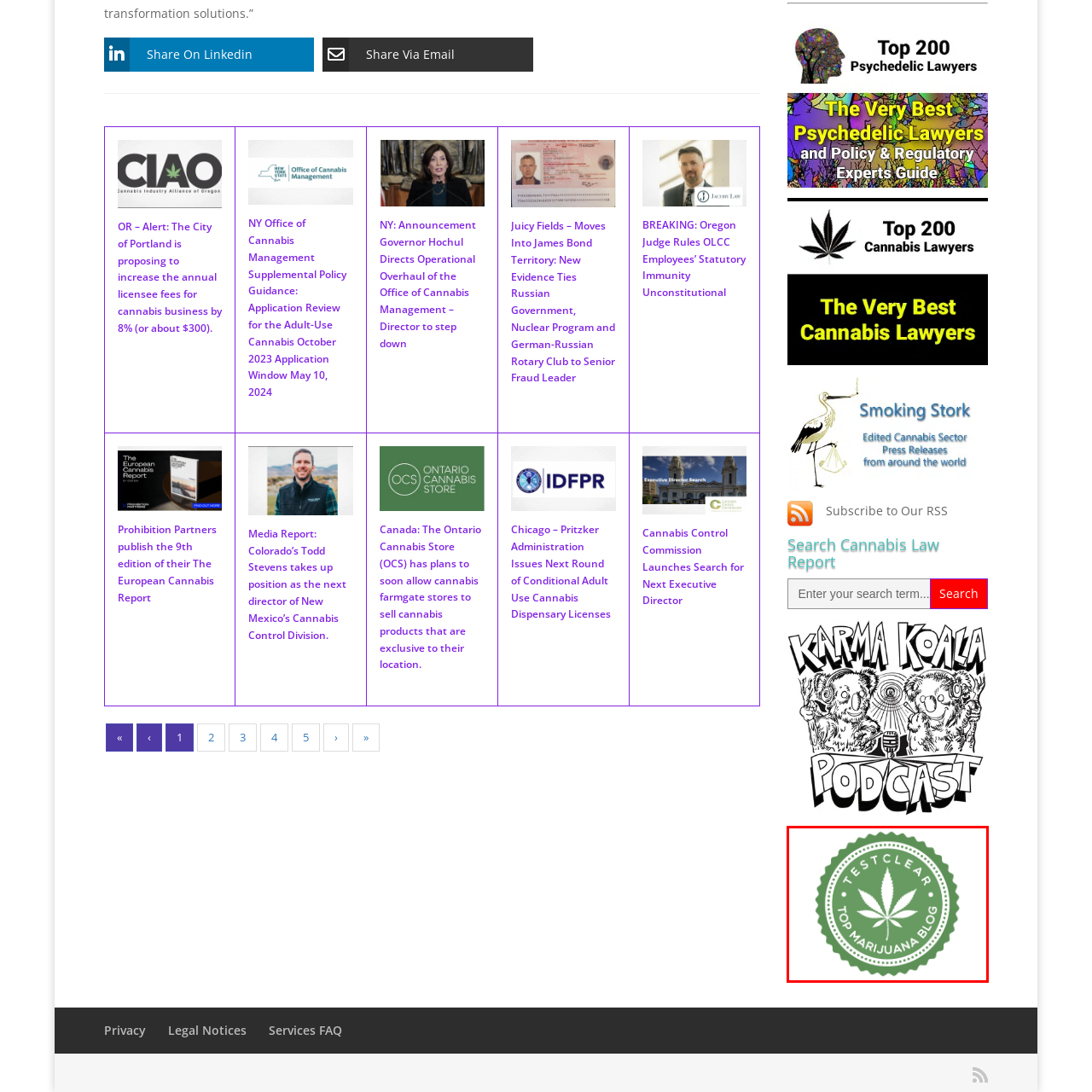What is the purpose of the badge?
Examine the image outlined by the red bounding box and answer the question with as much detail as possible.

The caption suggests that the badge may serve to attract readers interested in educational content and discussions surrounding marijuana topics, implying that the purpose of the badge is to attract readers.